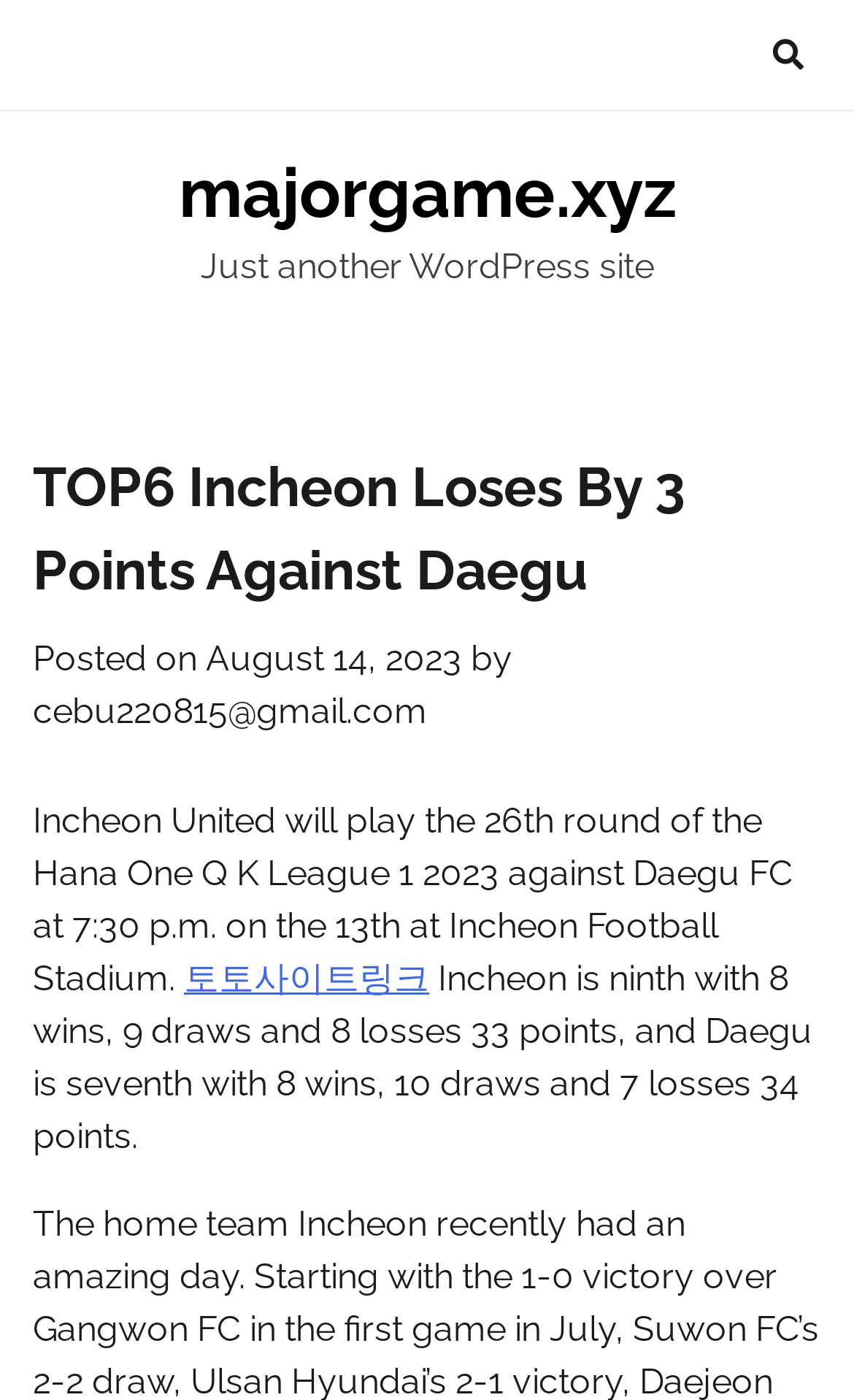What is the name of the stadium where the match will take place?
Look at the screenshot and give a one-word or phrase answer.

Incheon Football Stadium